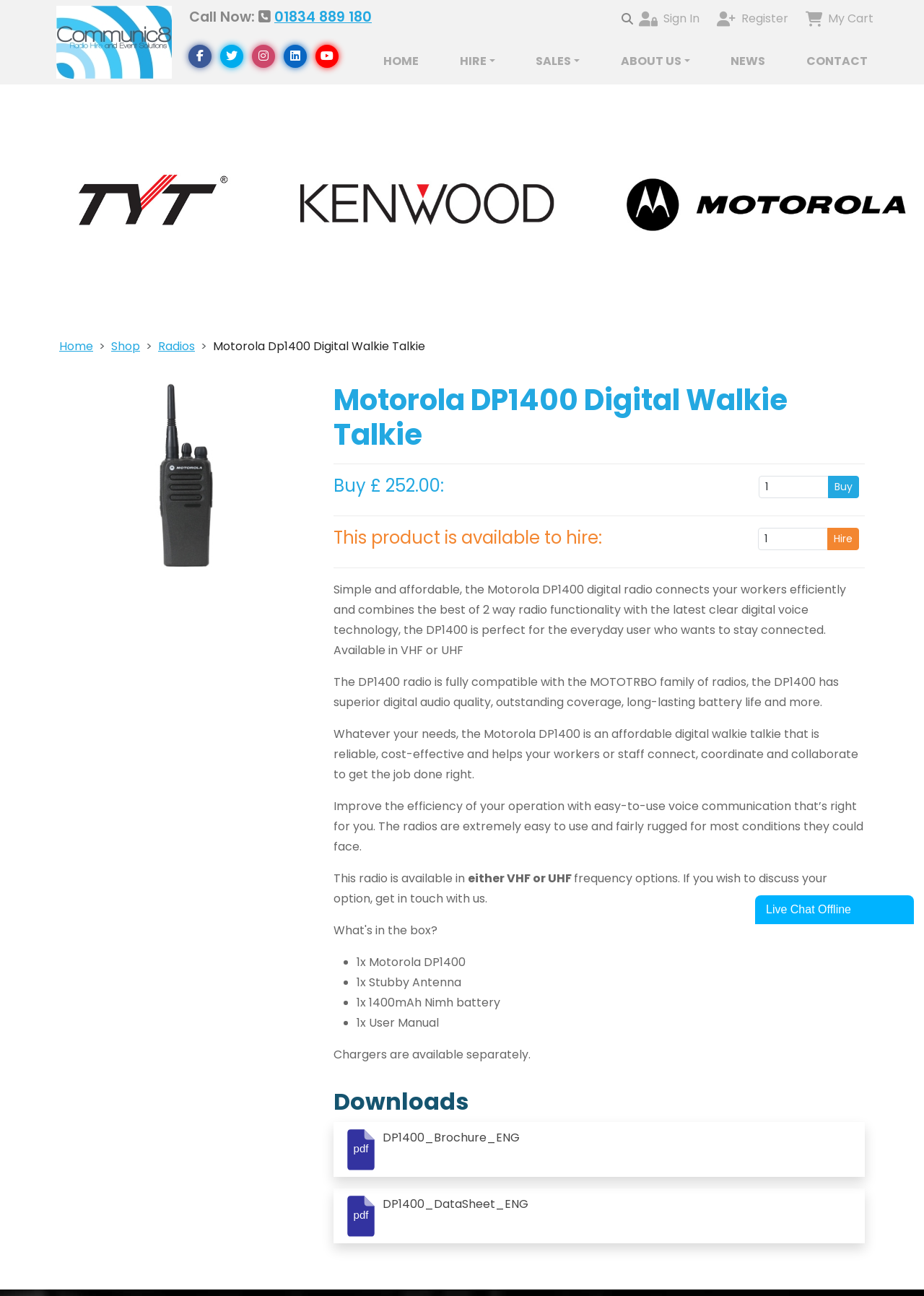Determine the bounding box for the described HTML element: "01834 889 180". Ensure the coordinates are four float numbers between 0 and 1 in the format [left, top, right, bottom].

[0.297, 0.006, 0.402, 0.021]